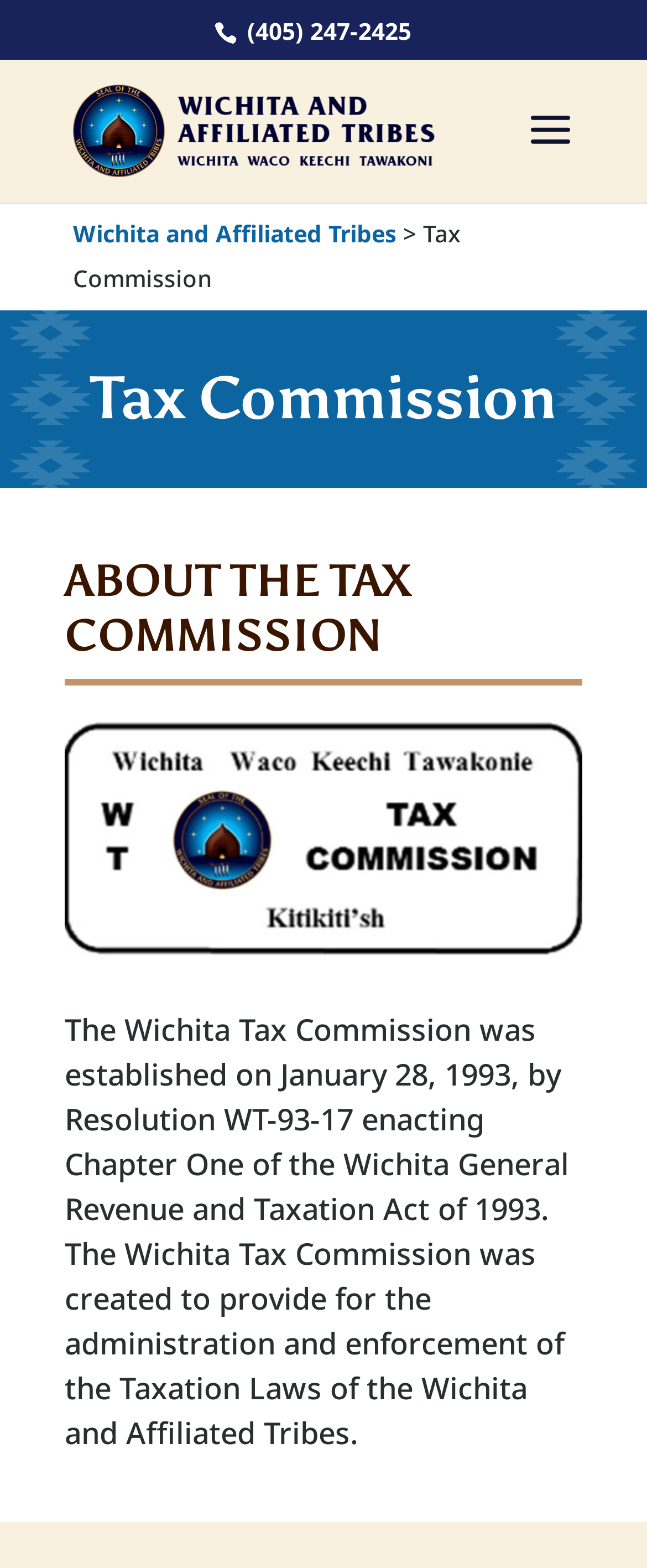Bounding box coordinates are given in the format (top-left x, top-left y, bottom-right x, bottom-right y). All values should be floating point numbers between 0 and 1. Provide the bounding box coordinate for the UI element described as: alt="Wichita and Affiliated Tribes"

[0.113, 0.069, 0.673, 0.094]